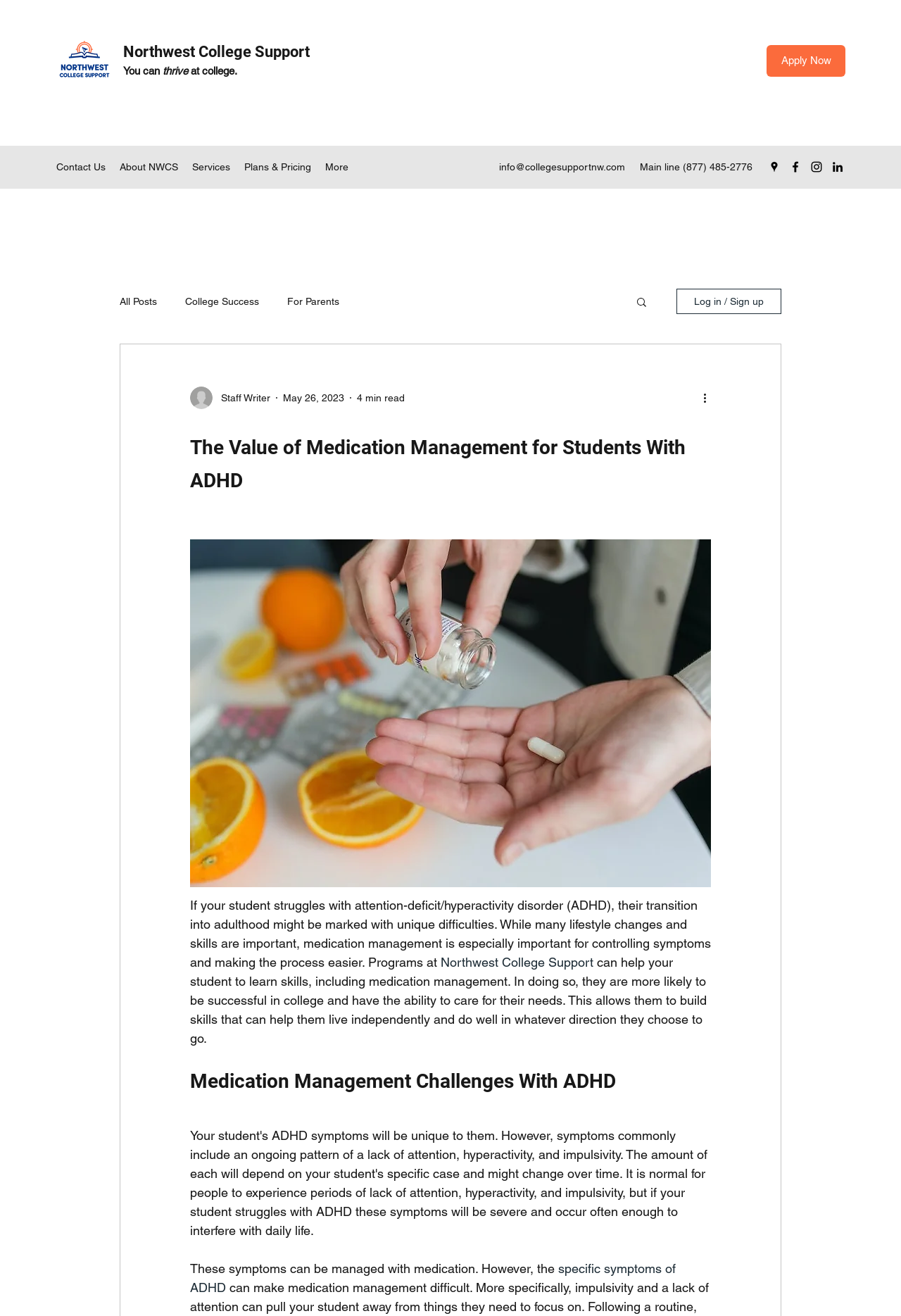What is the main topic of the article?
Respond to the question with a single word or phrase according to the image.

Medication management for students with ADHD